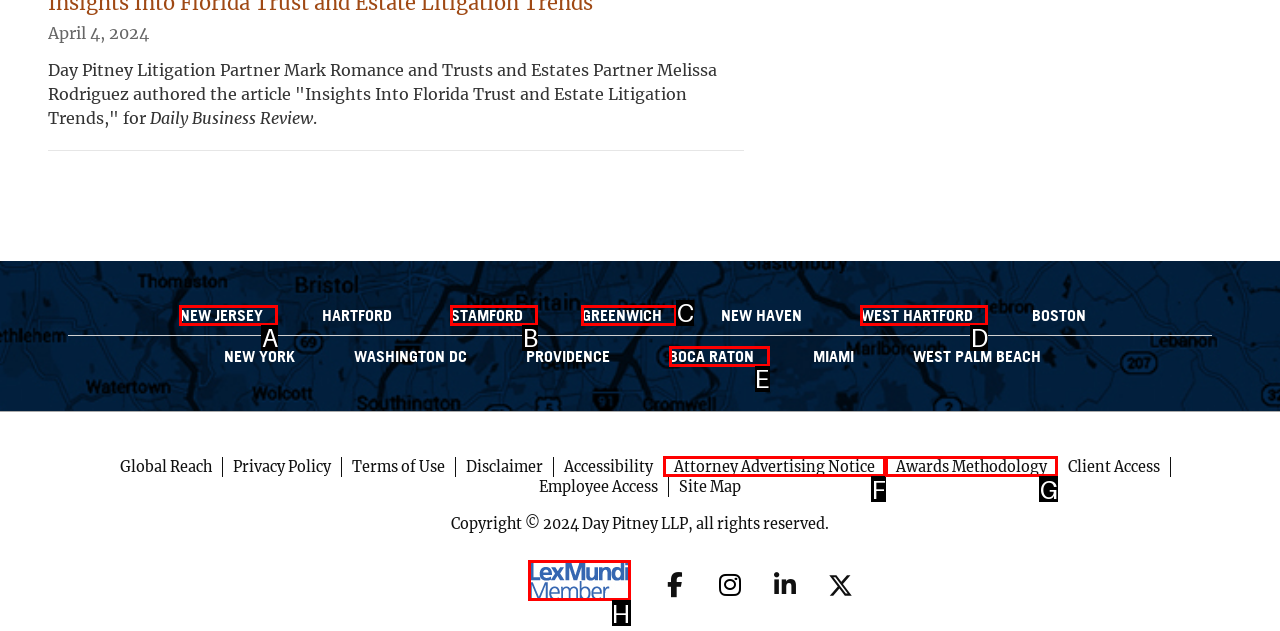Find the option that fits the given description: Attorney Advertising Notice
Answer with the letter representing the correct choice directly.

F